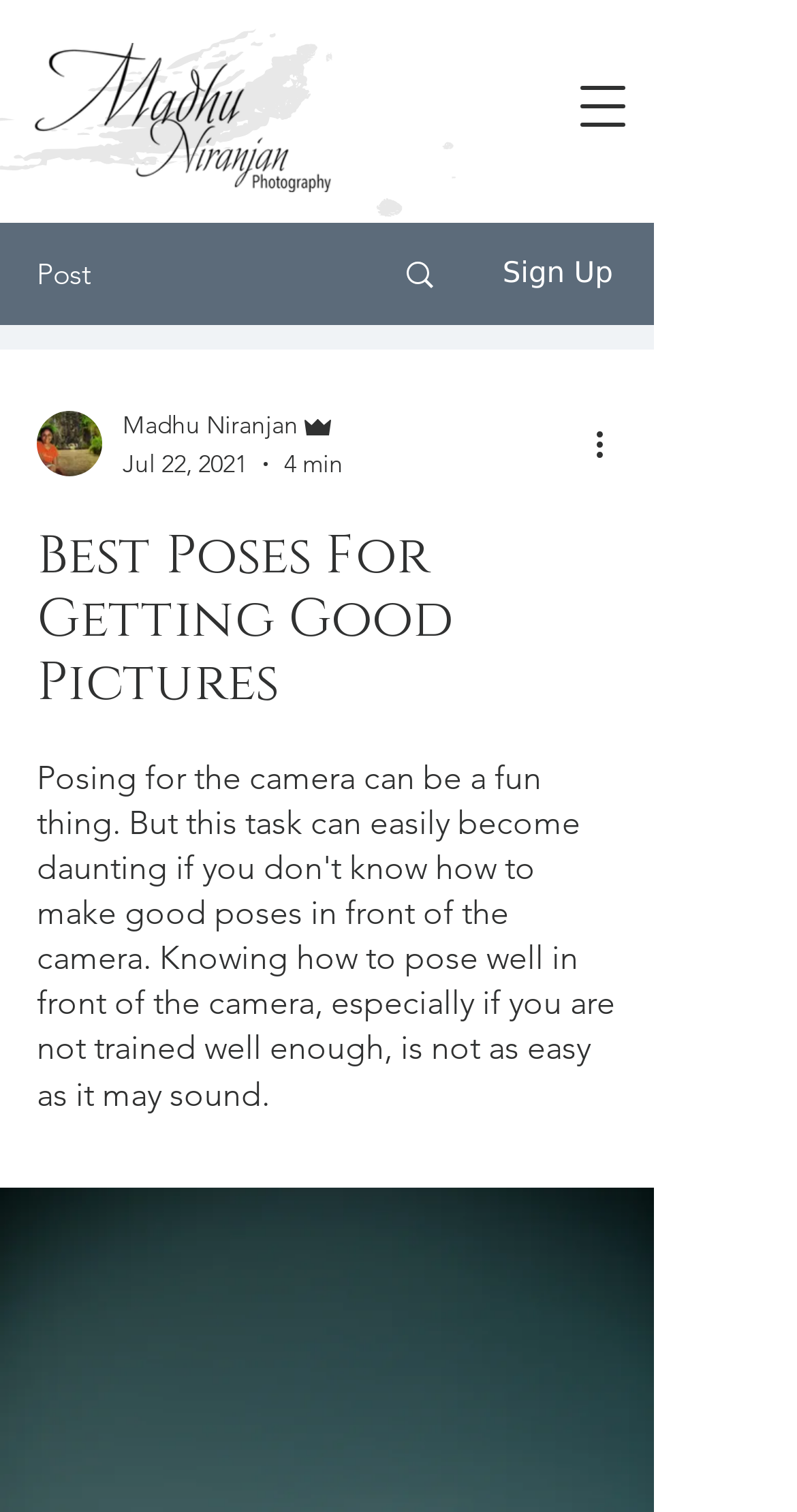Provide an in-depth description of the elements and layout of the webpage.

The webpage appears to be a blog post or article about posing for the camera, with a focus on providing tips and guidance for taking good pictures. 

At the top left of the page, there is a logo image of "Madhu - Black Logo.png". To the right of the logo, there is a navigation menu button labeled "Open navigation menu". Below the logo, there are three menu items: "Post", a link with an image, and "Sign Up". The link has an image to its left, and the "Sign Up" button has an image of the writer to its left, along with the writer's name "Madhu Niranjan" and their title "Admin". 

Below the menu items, there is a date "Jul 22, 2021" and a duration "4 min" indicating the time it takes to read the article. To the right of these, there is a "More actions" button. 

The main content of the page is headed by a title "Best Poses For Getting Good Pictures", which spans almost the entire width of the page.